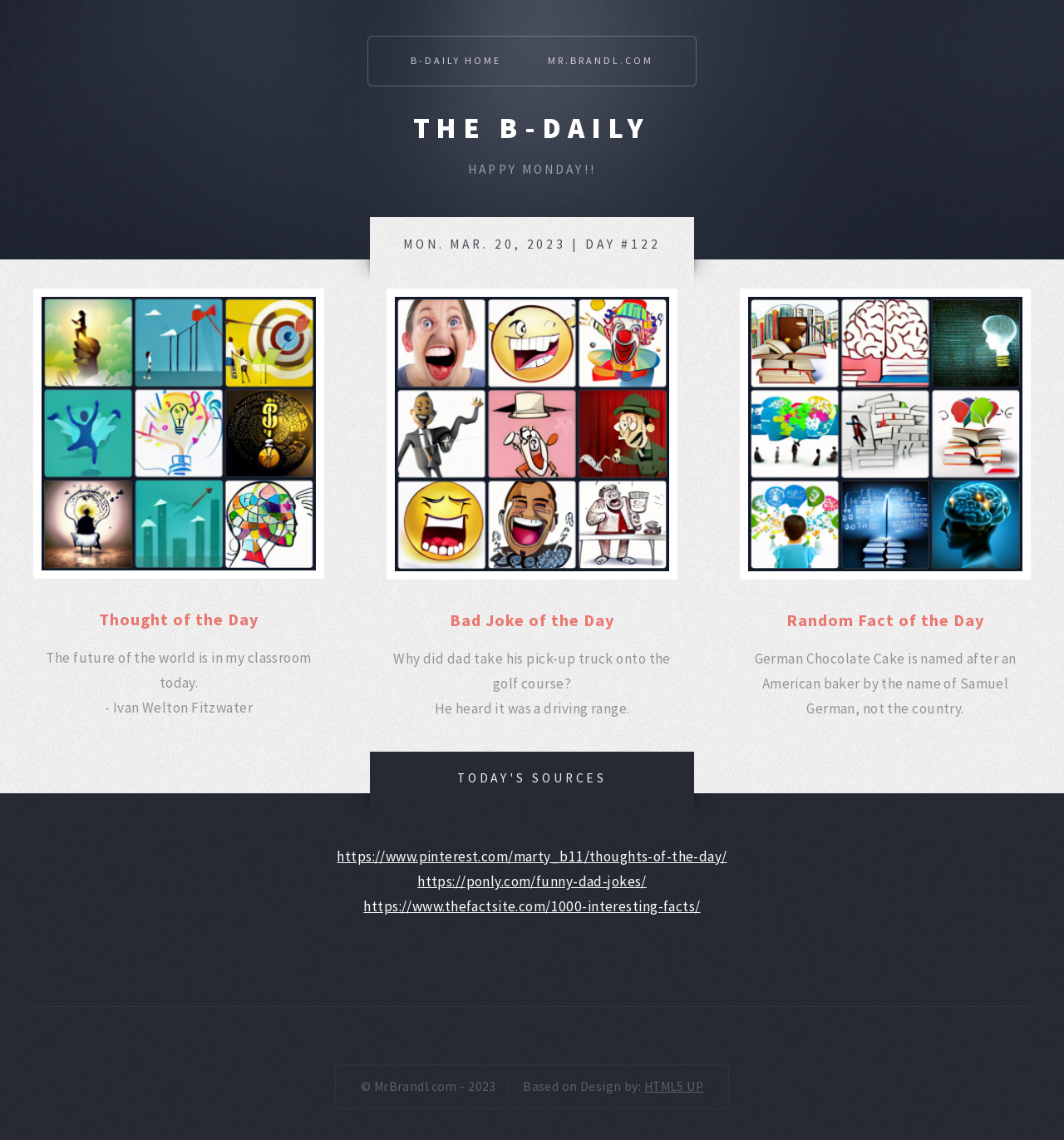Using the provided element description "B-Daily Home", determine the bounding box coordinates of the UI element.

[0.386, 0.032, 0.471, 0.076]